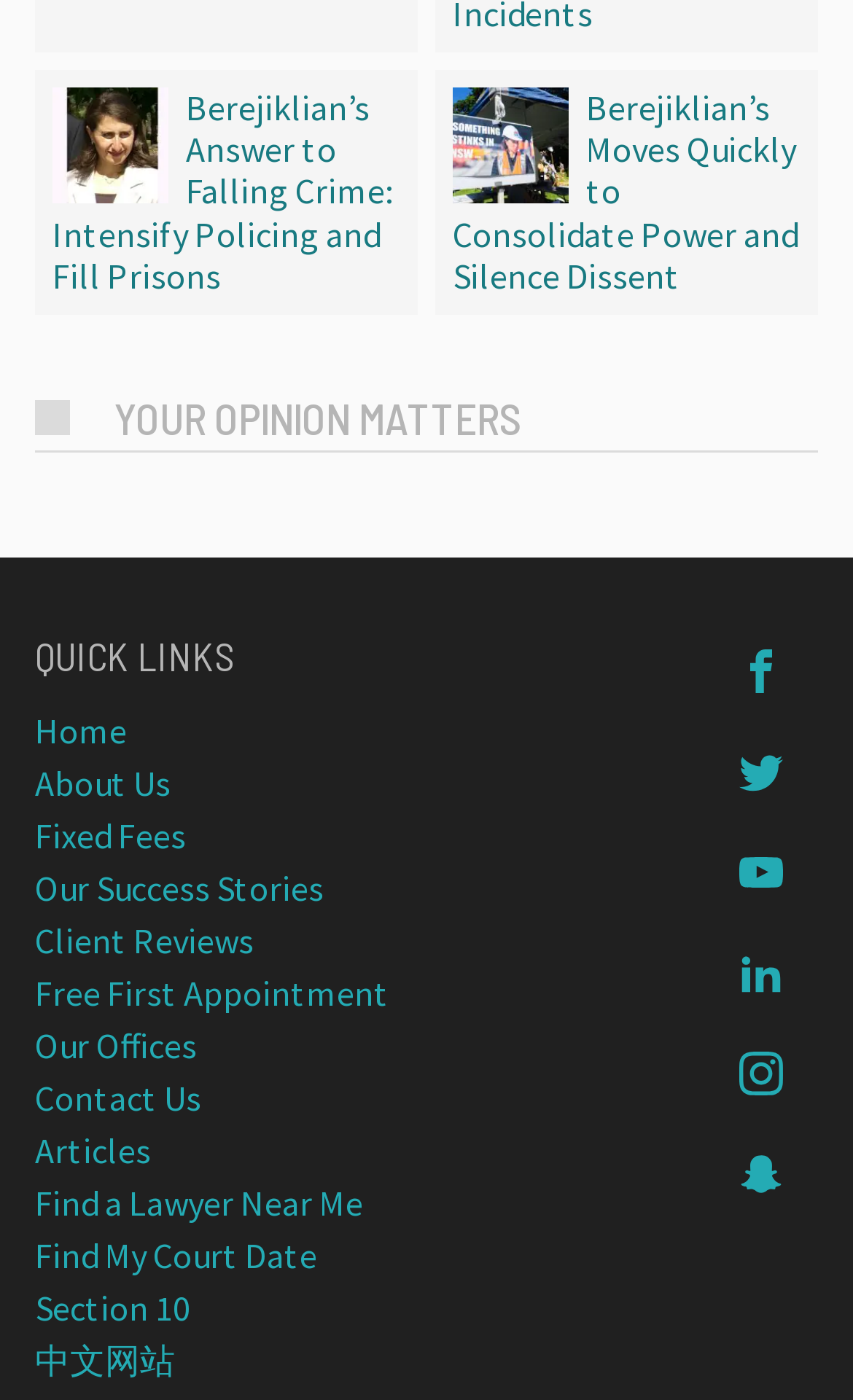Please answer the following question as detailed as possible based on the image: 
How many images are on the webpage?

I counted the number of image elements on the webpage, which are associated with links and have OCR text. There are 10 images in total.